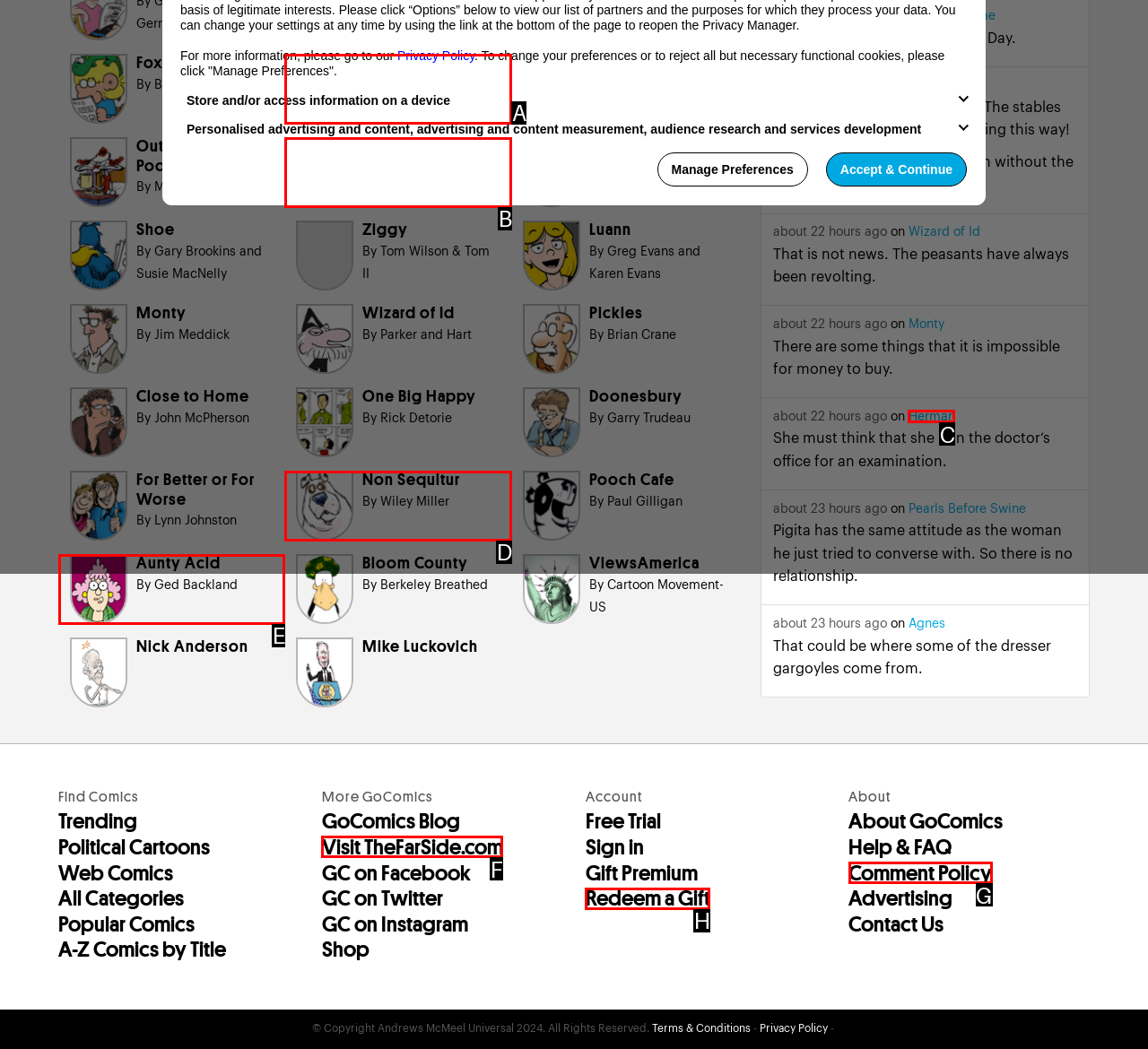From the options shown, which one fits the description: Aunty Acid By Ged Backland? Respond with the appropriate letter.

E